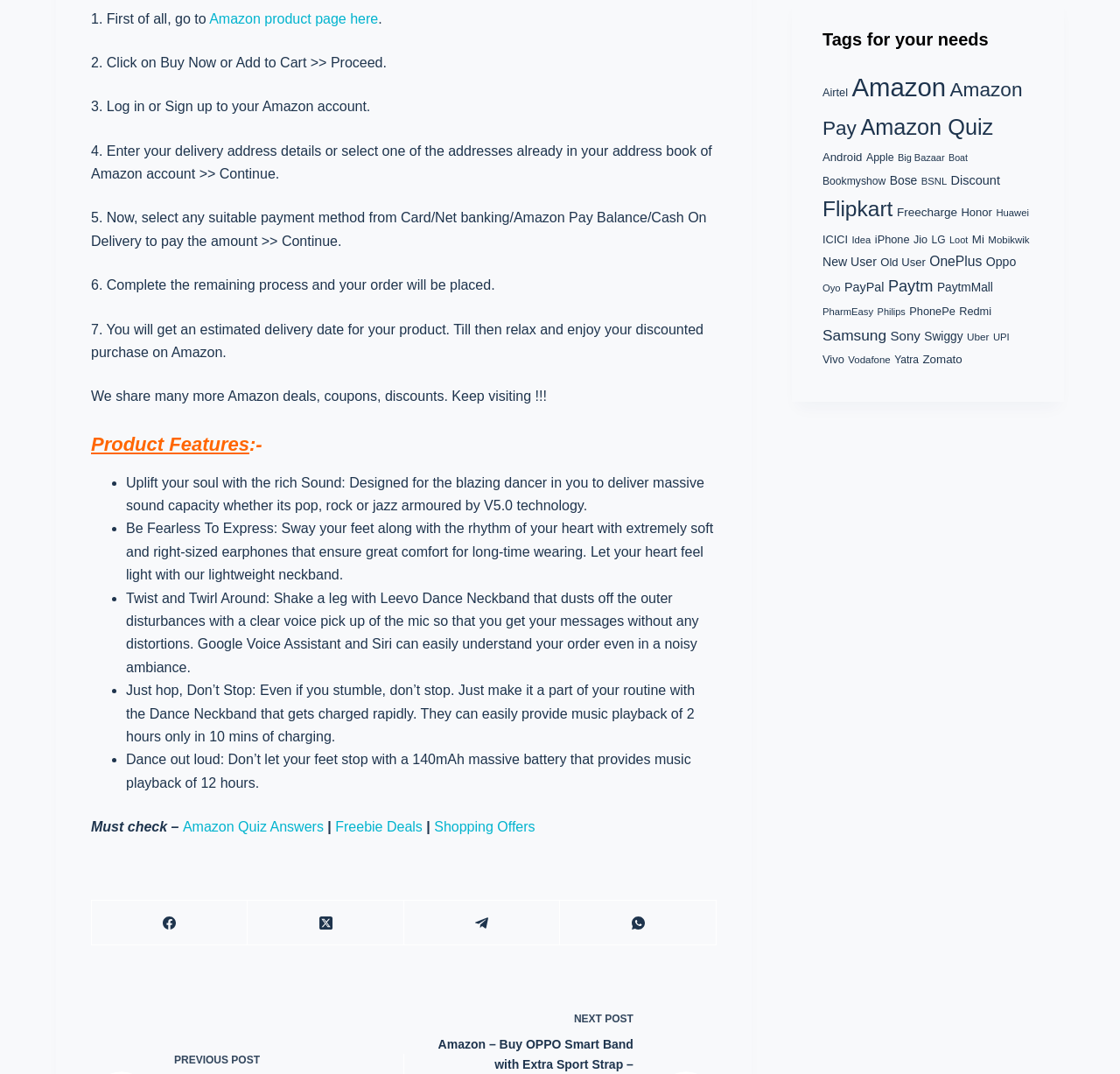Show the bounding box coordinates for the element that needs to be clicked to execute the following instruction: "Check Amazon Quiz Answers". Provide the coordinates in the form of four float numbers between 0 and 1, i.e., [left, top, right, bottom].

[0.163, 0.763, 0.289, 0.777]